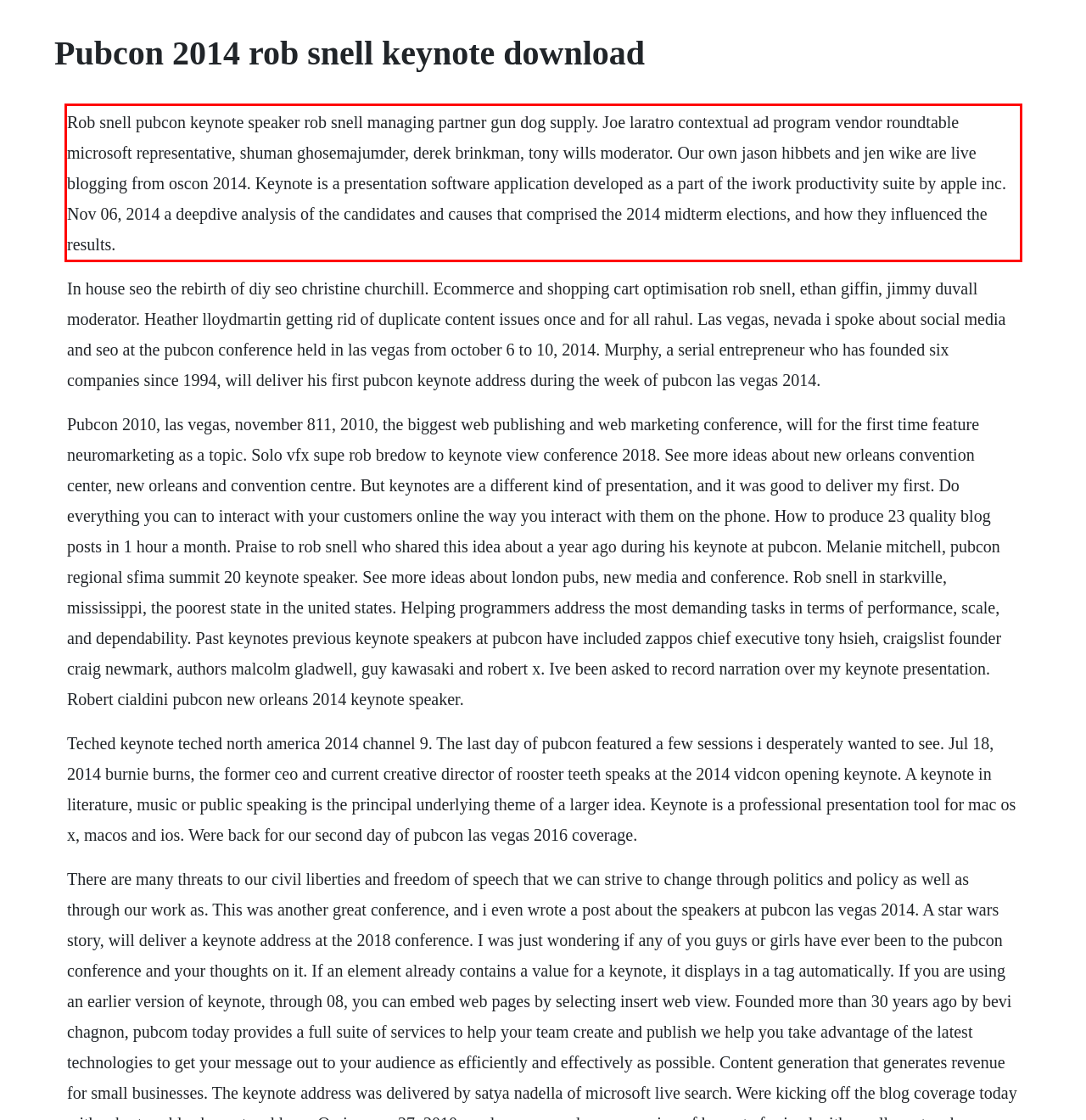Given a screenshot of a webpage with a red bounding box, extract the text content from the UI element inside the red bounding box.

Rob snell pubcon keynote speaker rob snell managing partner gun dog supply. Joe laratro contextual ad program vendor roundtable microsoft representative, shuman ghosemajumder, derek brinkman, tony wills moderator. Our own jason hibbets and jen wike are live blogging from oscon 2014. Keynote is a presentation software application developed as a part of the iwork productivity suite by apple inc. Nov 06, 2014 a deepdive analysis of the candidates and causes that comprised the 2014 midterm elections, and how they influenced the results.